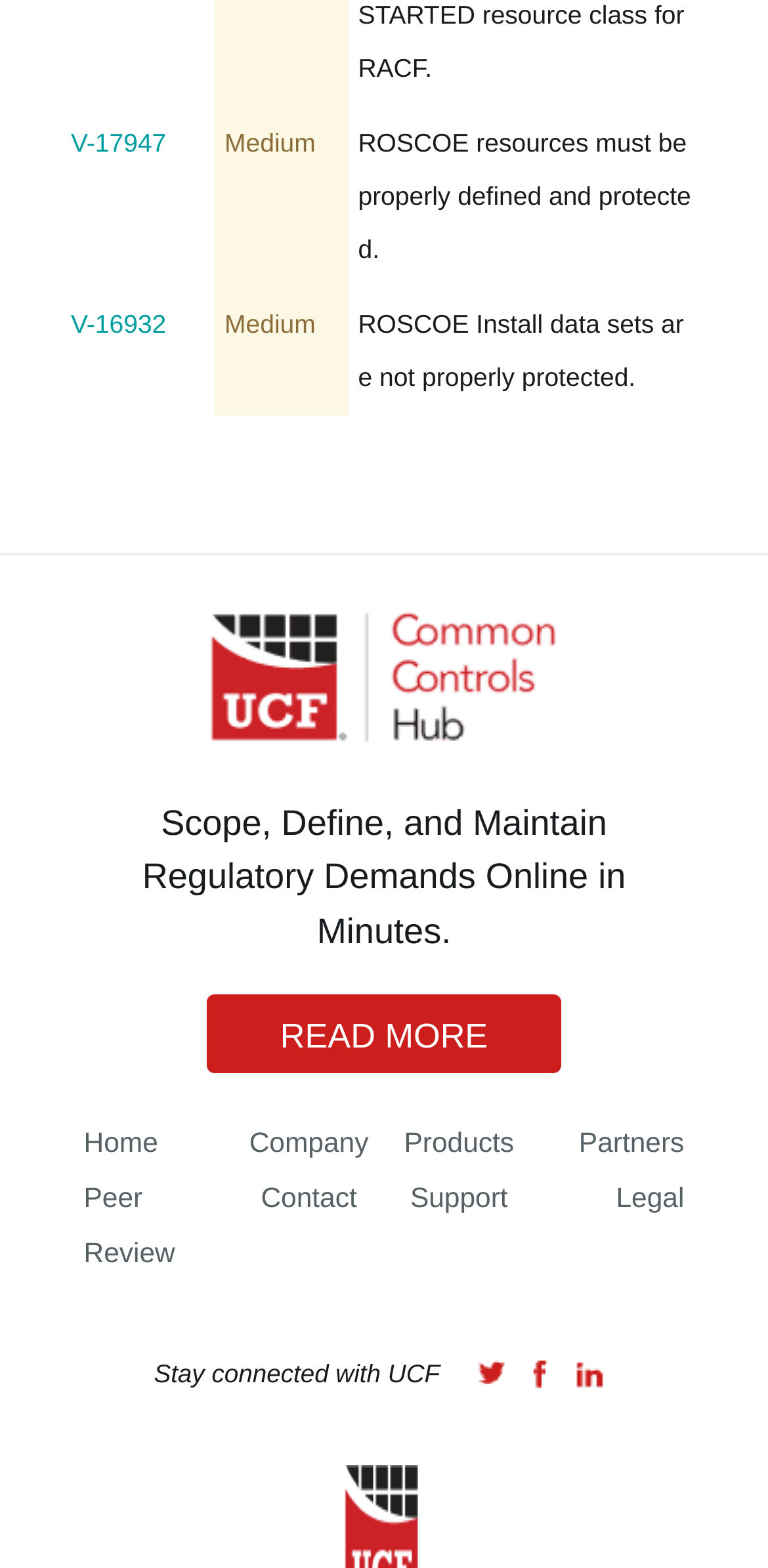What is the purpose of the ROSCOE resources?
Based on the image, answer the question with as much detail as possible.

The purpose of the ROSCOE resources is mentioned in the gridcell element with text 'ROSCOE resources must be properly defined and protected.' This text is part of a row element with bounding box coordinates [0.079, 0.067, 0.921, 0.183].